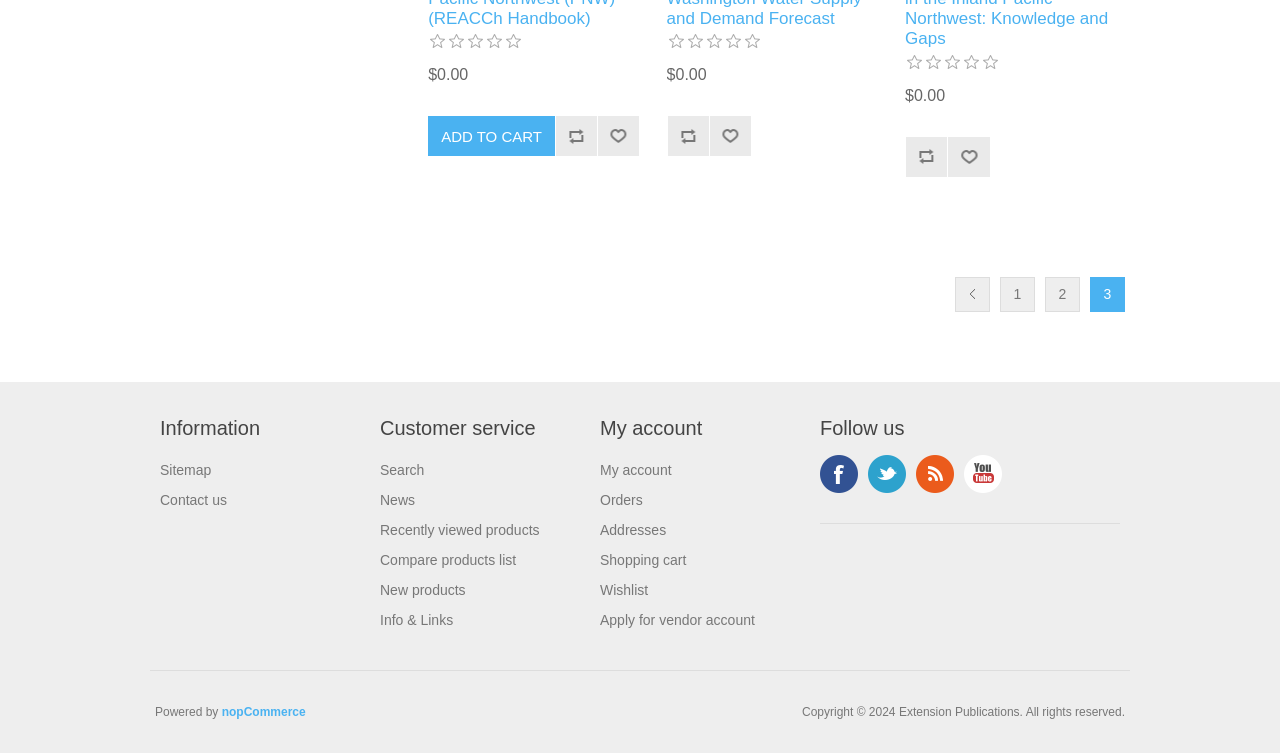Please identify the bounding box coordinates of the area that needs to be clicked to fulfill the following instruction: "Follow us on Facebook."

[0.641, 0.604, 0.67, 0.654]